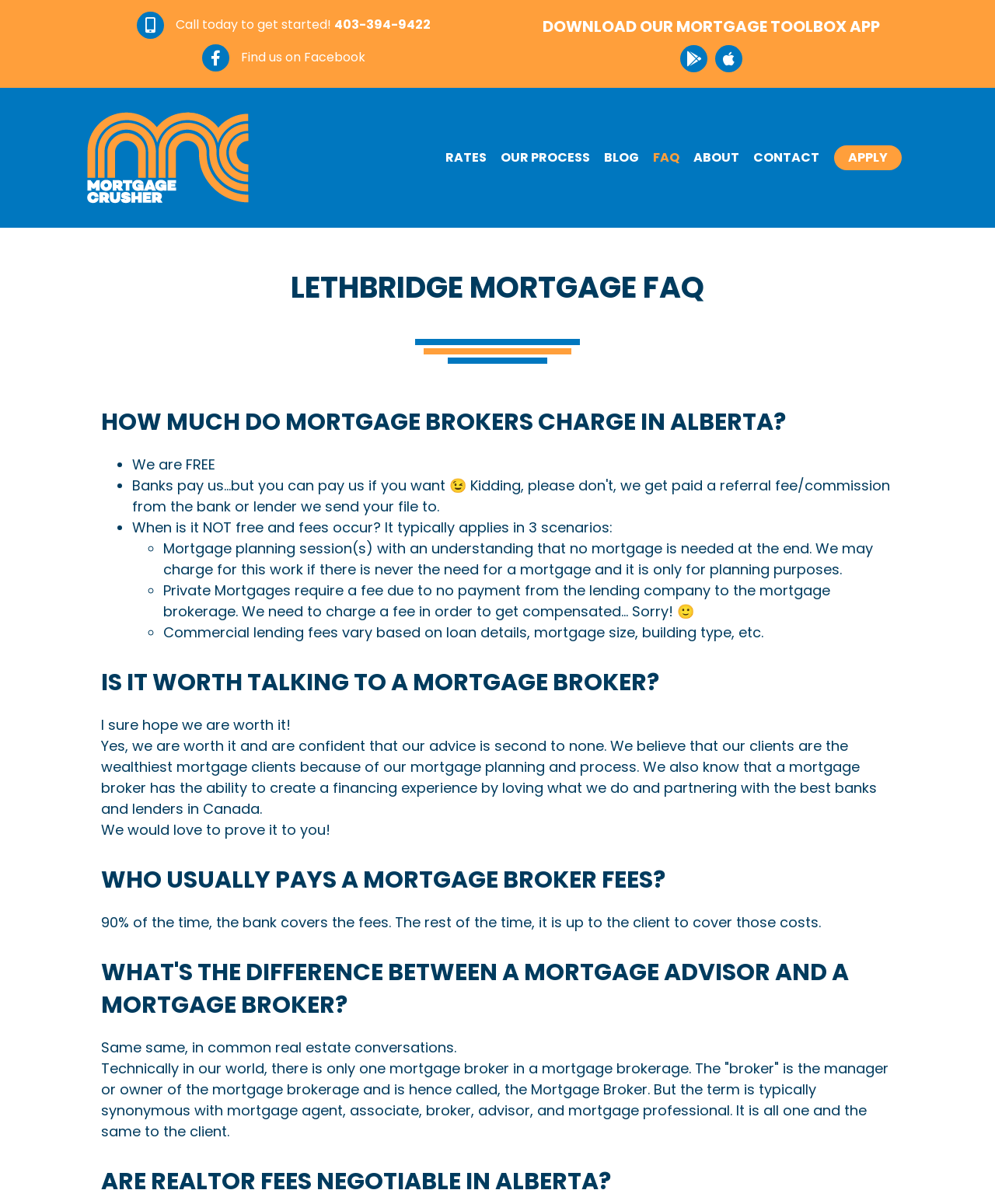Locate and provide the bounding box coordinates for the HTML element that matches this description: "Apply".

[0.838, 0.121, 0.906, 0.142]